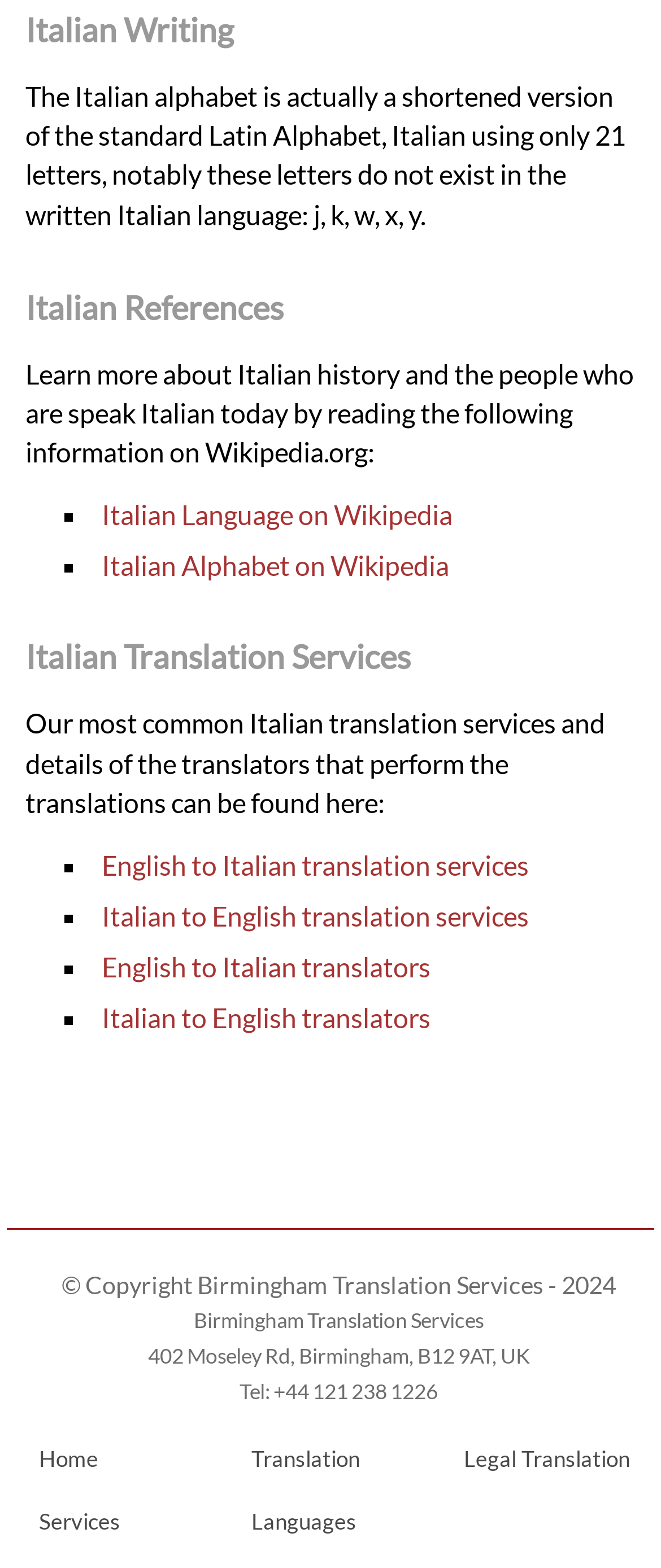Provide a brief response to the question below using a single word or phrase: 
What is the purpose of the 'Italian Translation Services' section?

To provide translation services